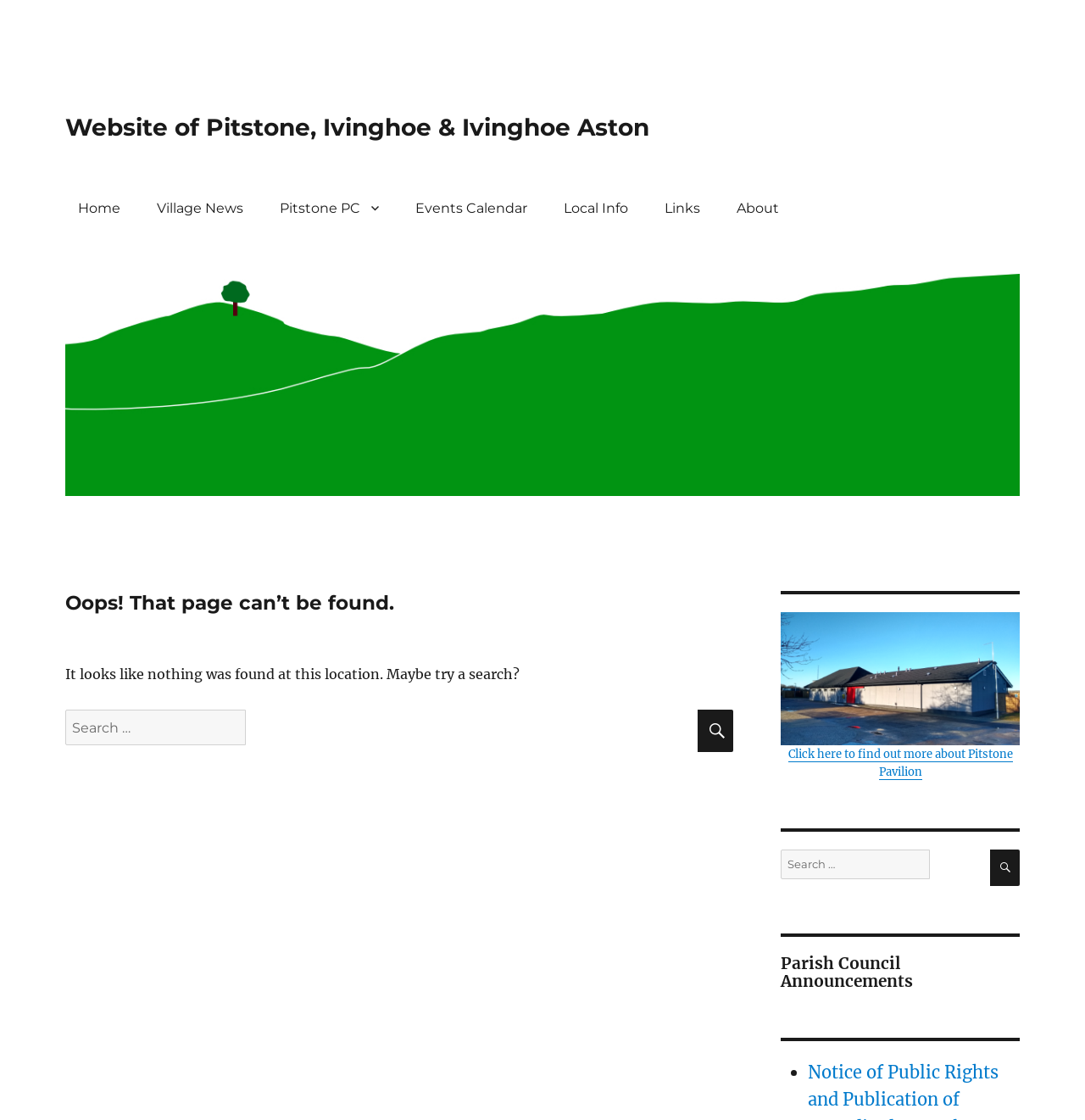Detail the webpage's structure and highlights in your description.

This webpage is titled "Page not found – Ivinghoe & Pitstone Village Website" and appears to be a 404 error page. At the top, there is a link to the website of Pitstone, Ivinghoe, and Ivinghoe Aston, accompanied by a navigation menu with 7 links: Home, Village News, Pitstone PC, Events Calendar, Local Info, Links, and About.

Below the navigation menu, there is a large link and image combination that takes up most of the width of the page, also linking to the Ivinghoe & Pitstone Village Website. 

The main content of the page is divided into sections. The first section has a header that reads "Oops! That page can’t be found." followed by a paragraph of text that suggests trying a search. Below this, there is a search bar with a button labeled "SEARCH".

To the right of the search bar, there is a link to Pitstone Pavilion, accompanied by an image. Below this, there is another search bar with a button labeled "SEARCH".

Further down the page, there is a heading that reads "Parish Council Announcements", followed by a list item marked with a bullet point.